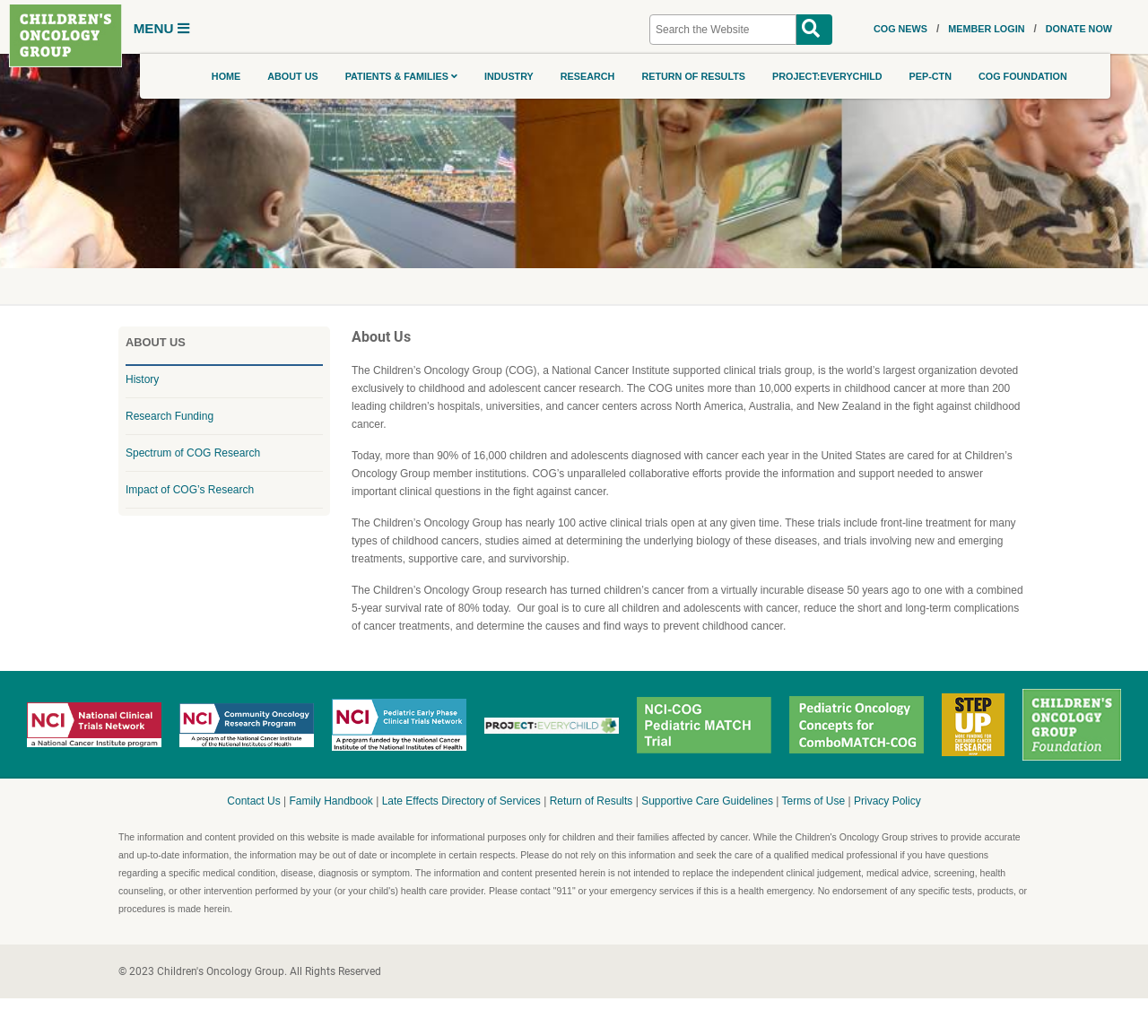Identify the bounding box coordinates necessary to click and complete the given instruction: "Contact a lawyer in UAE".

None